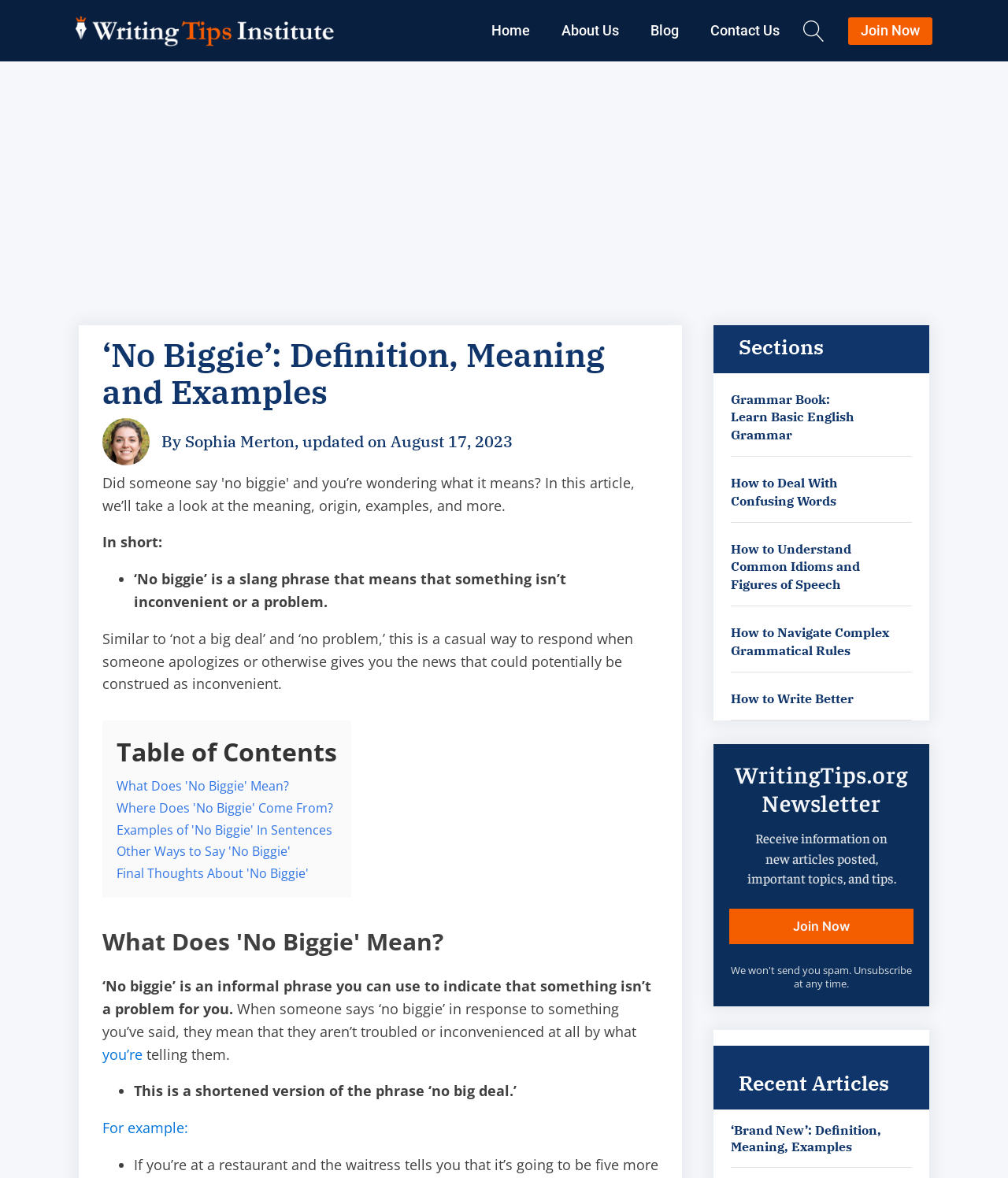Please find the top heading of the webpage and generate its text.

‘No Biggie’: Definition, Meaning and Examples